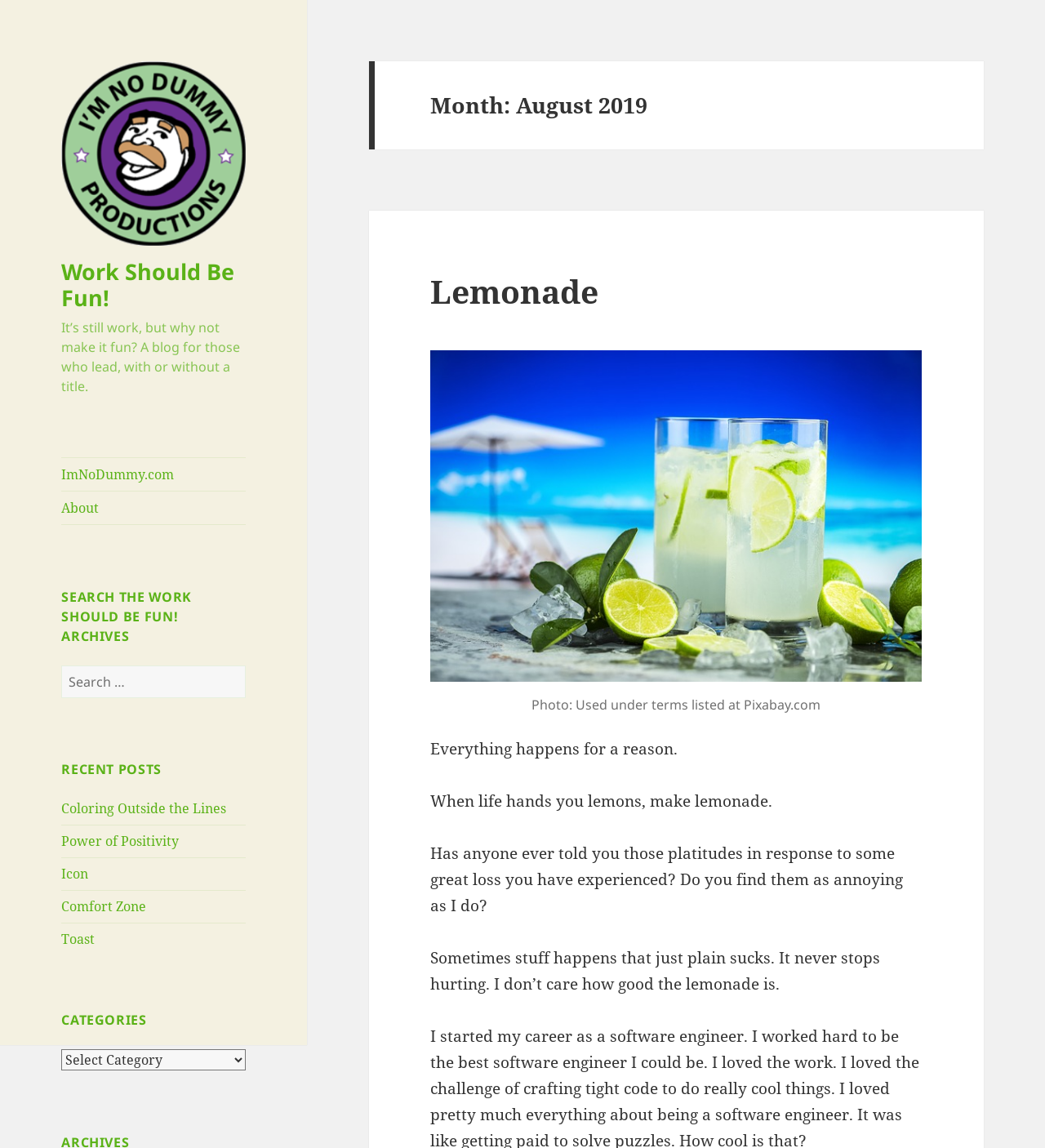From the screenshot, find the bounding box of the UI element matching this description: "Comfort Zone". Supply the bounding box coordinates in the form [left, top, right, bottom], each a float between 0 and 1.

[0.059, 0.782, 0.14, 0.797]